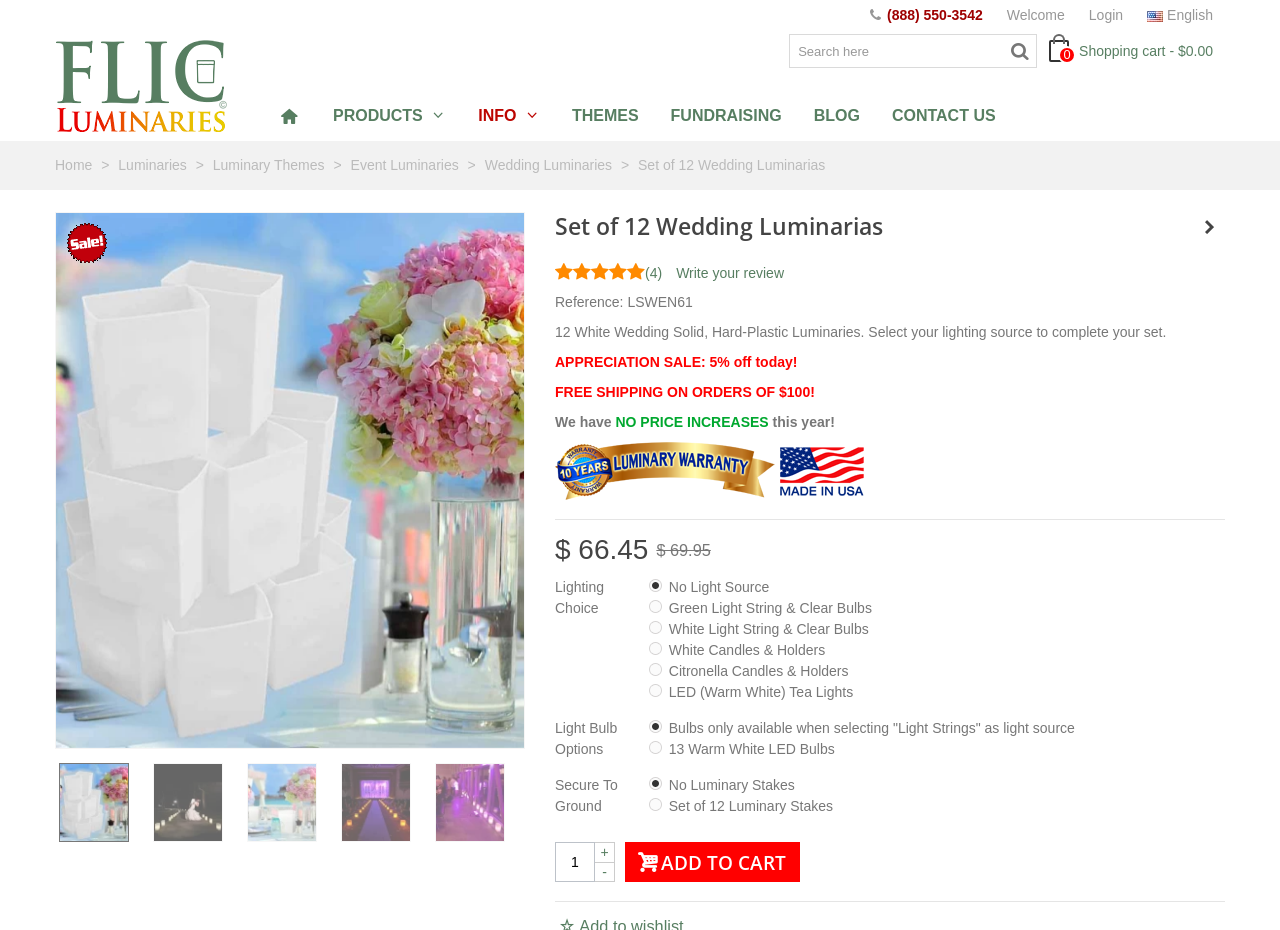What is the price of the Set of 12 Wedding Luminaries?
Give a one-word or short-phrase answer derived from the screenshot.

$66.45